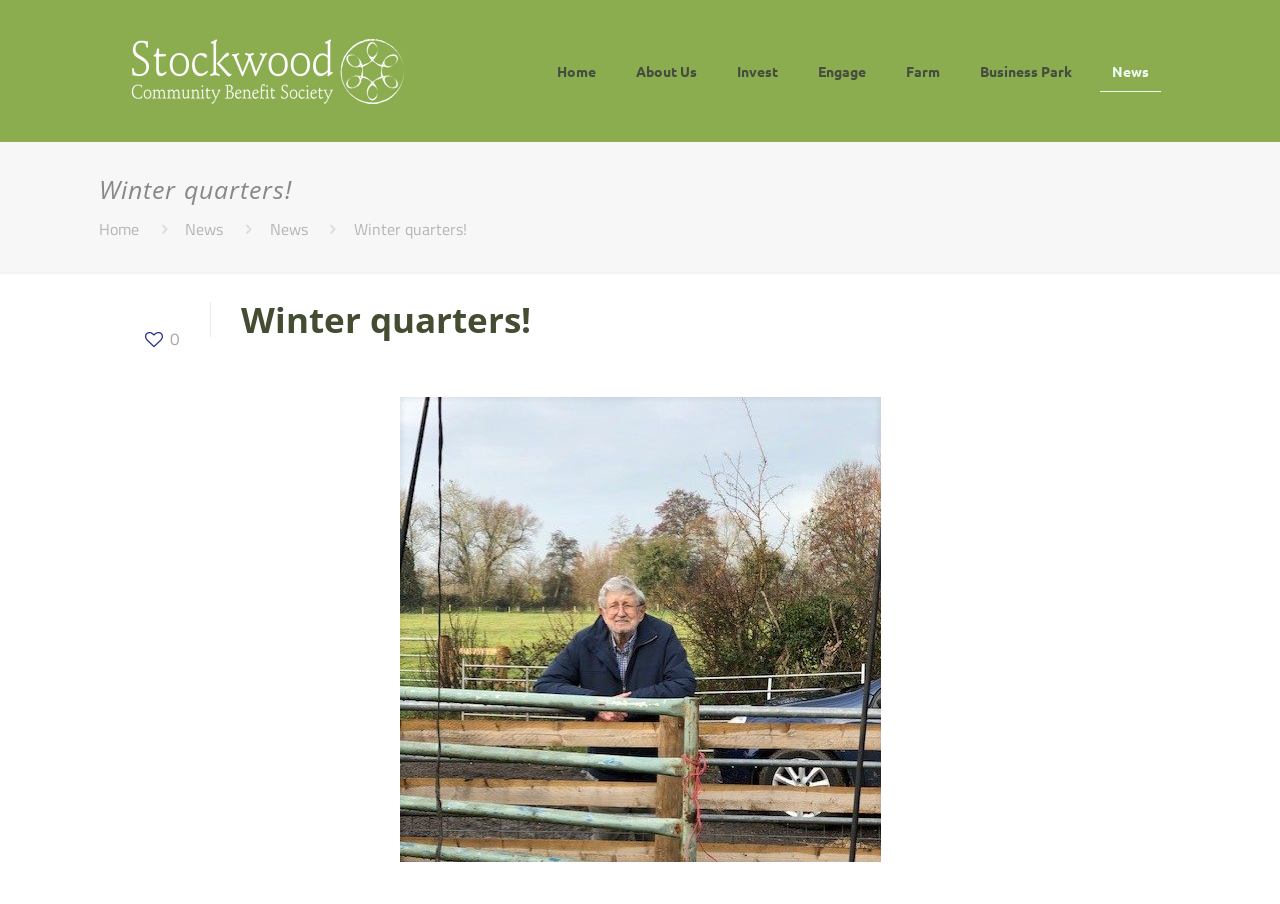Pinpoint the bounding box coordinates of the clickable area necessary to execute the following instruction: "Click the loved button". The coordinates should be given as four float numbers between 0 and 1, namely [left, top, right, bottom].

[0.111, 0.362, 0.14, 0.389]